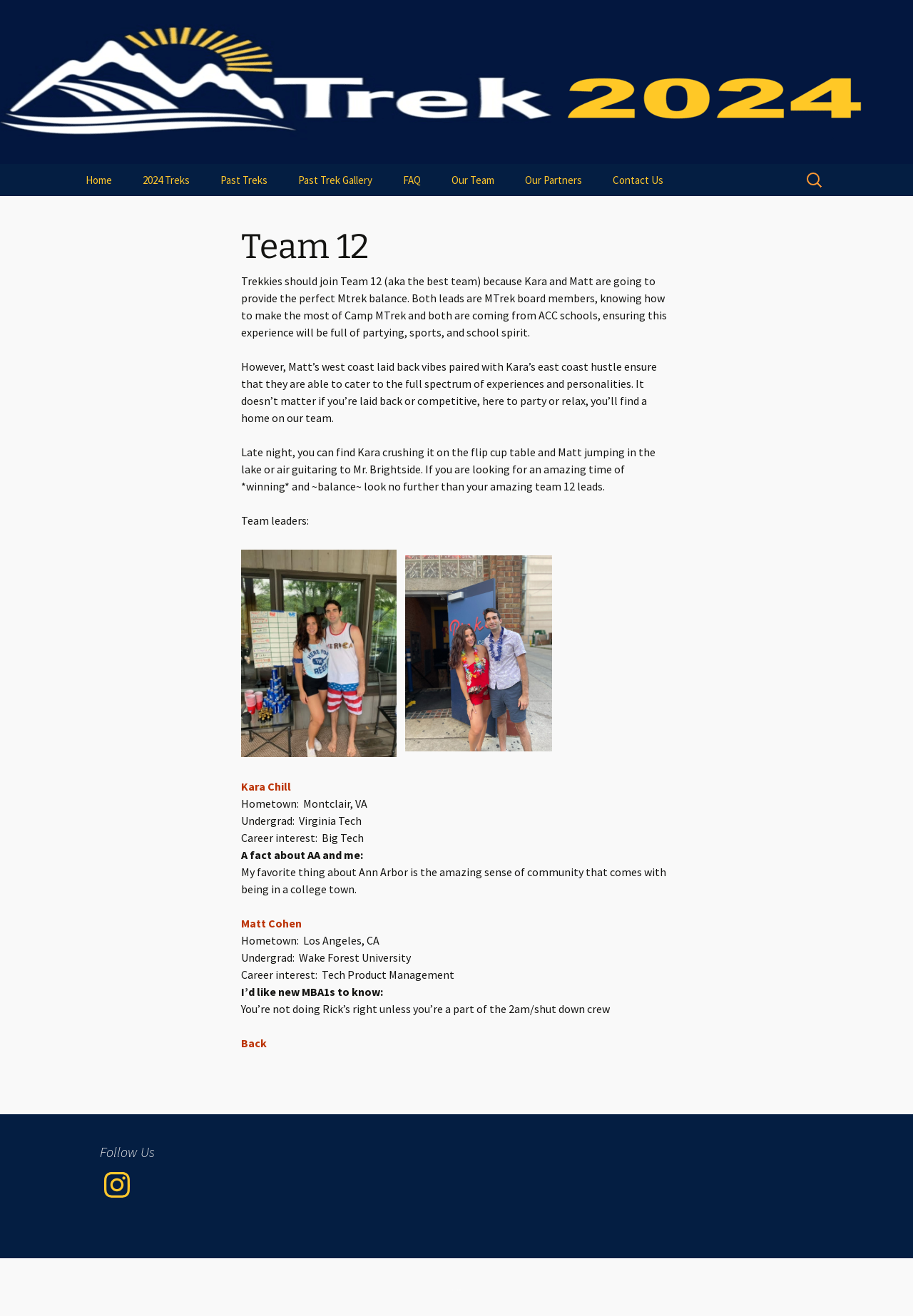Locate the bounding box coordinates for the element described below: "Home". The coordinates must be four float values between 0 and 1, formatted as [left, top, right, bottom].

[0.078, 0.125, 0.138, 0.149]